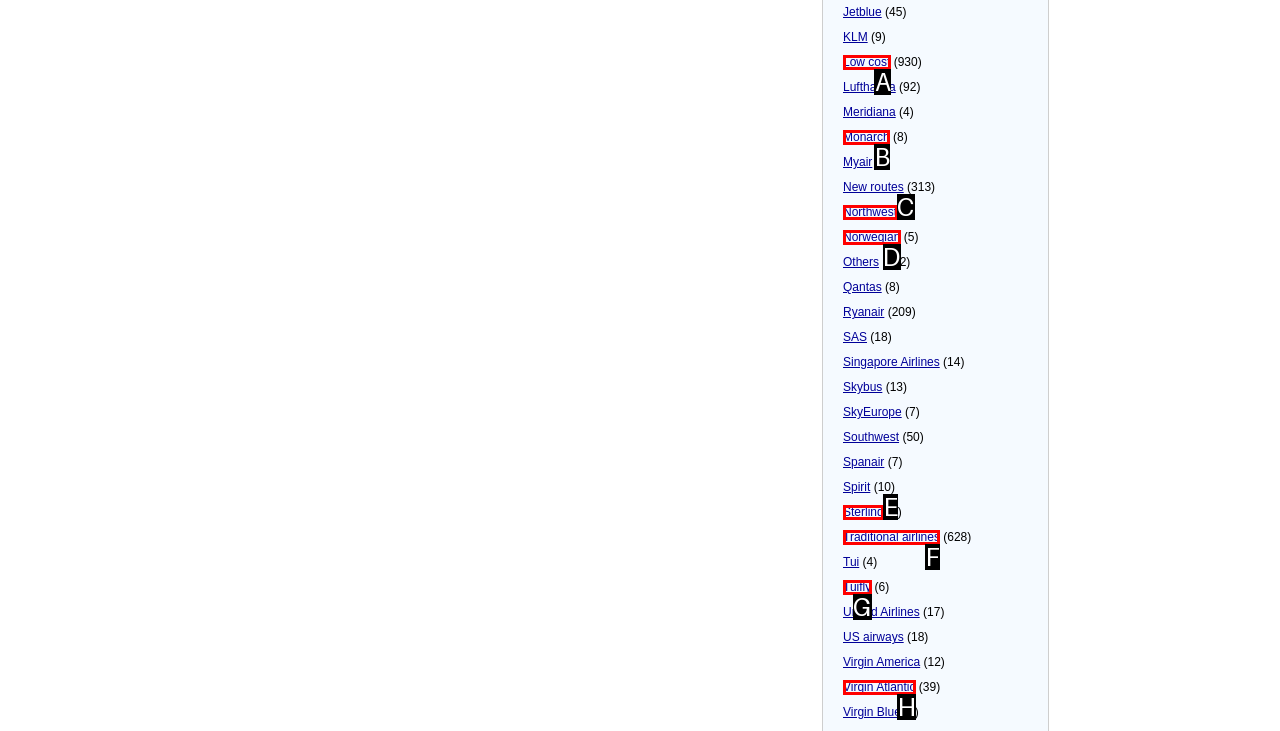Tell me which one HTML element I should click to complete this task: Visit Low cost Answer with the option's letter from the given choices directly.

A